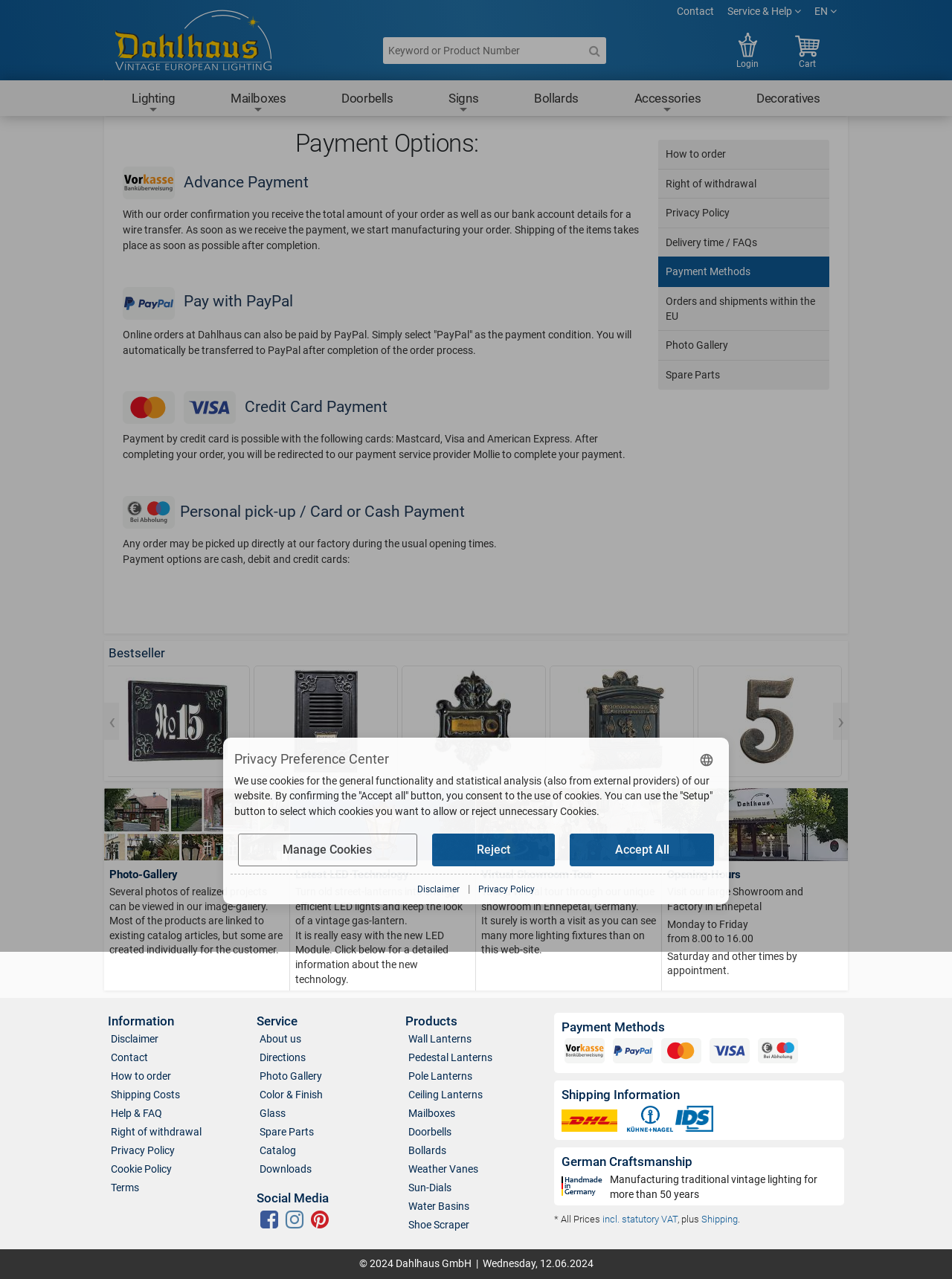What is the purpose of the 'Visit our Gallery' link?
Look at the image and respond to the question as thoroughly as possible.

The 'Visit our Gallery' link is used to view photos of realized projects. When clicked, it will direct to a page containing a photo-gallery where several photos of realized projects can be viewed. Most of the products are linked to existing catalog articles, but some are created individually for the customer.